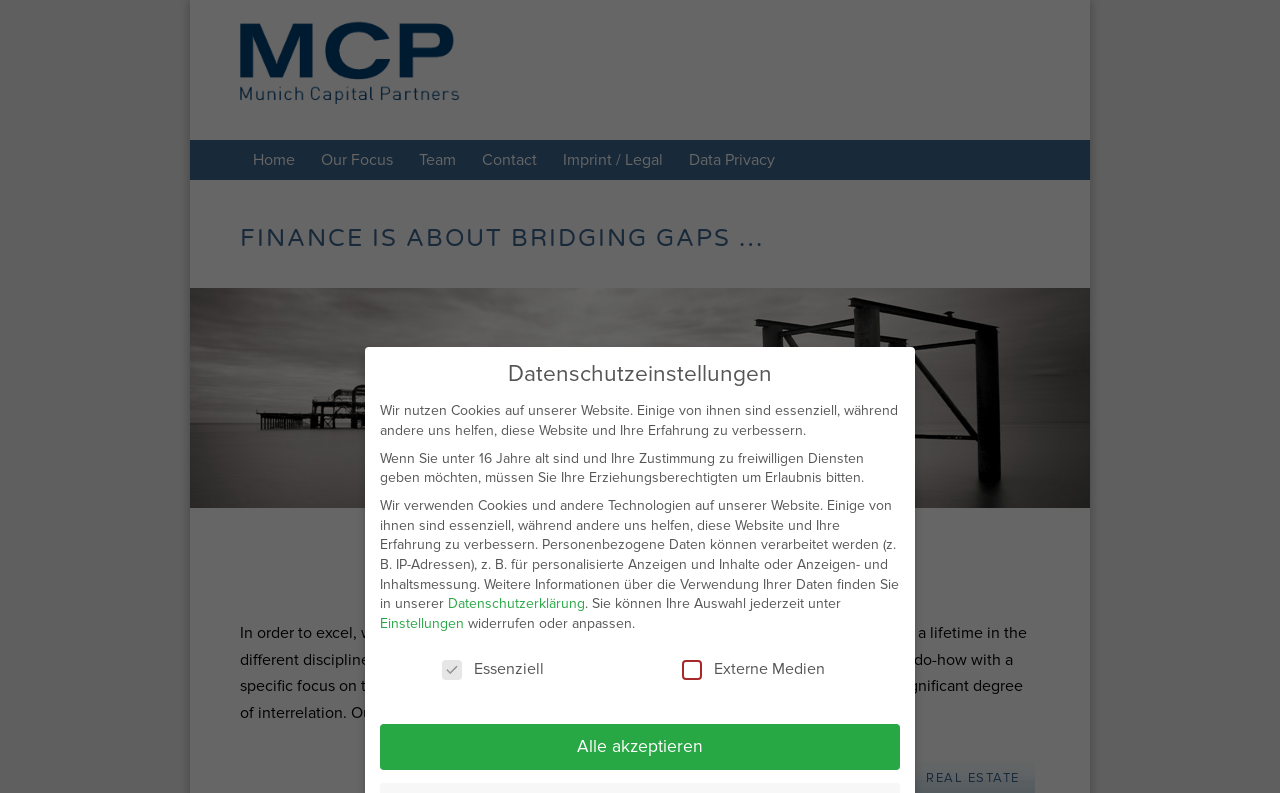Please locate the clickable area by providing the bounding box coordinates to follow this instruction: "Read the main content".

[0.188, 0.285, 0.812, 0.318]